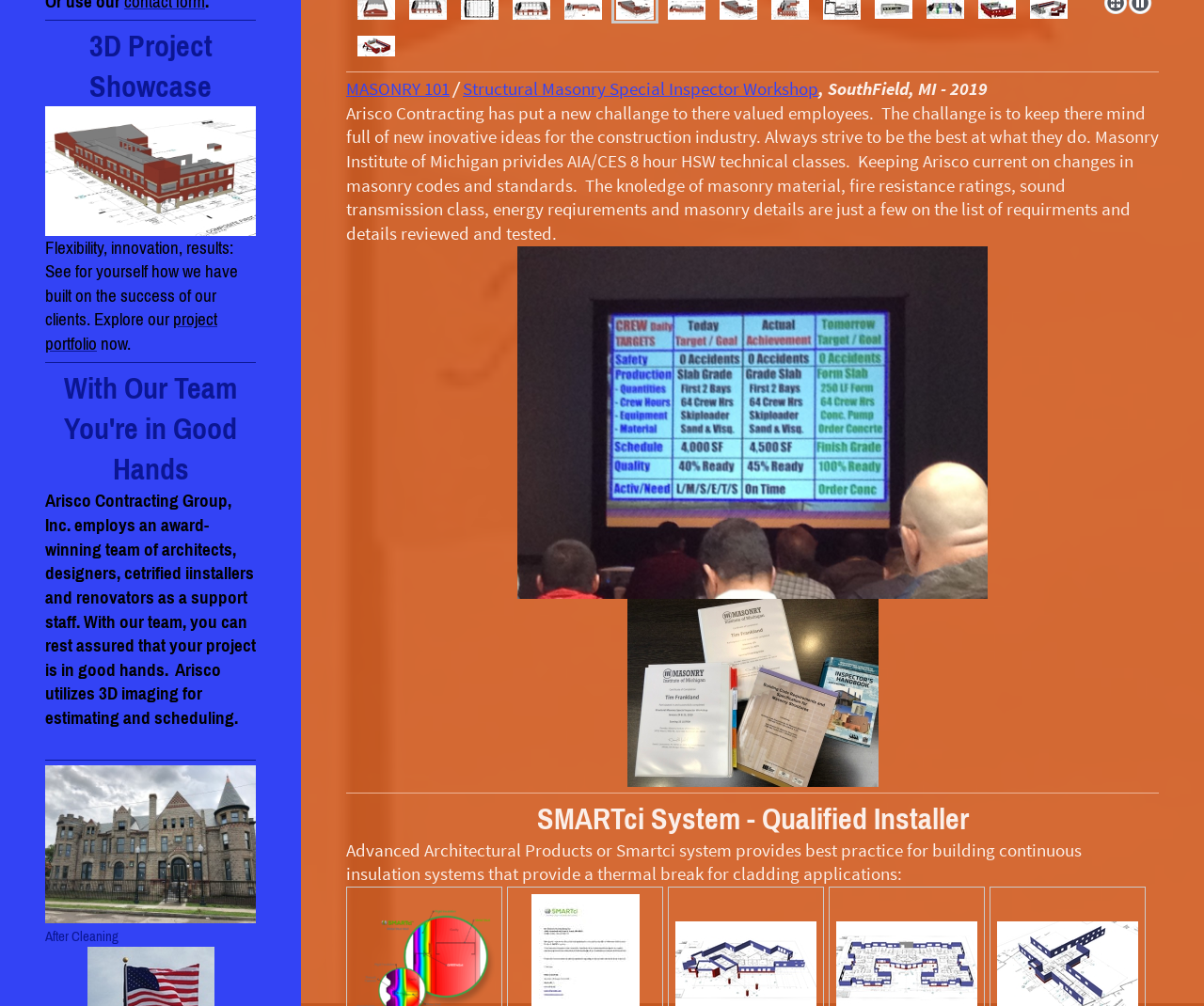Show the bounding box coordinates for the HTML element as described: "project portfolio".

[0.038, 0.307, 0.18, 0.352]